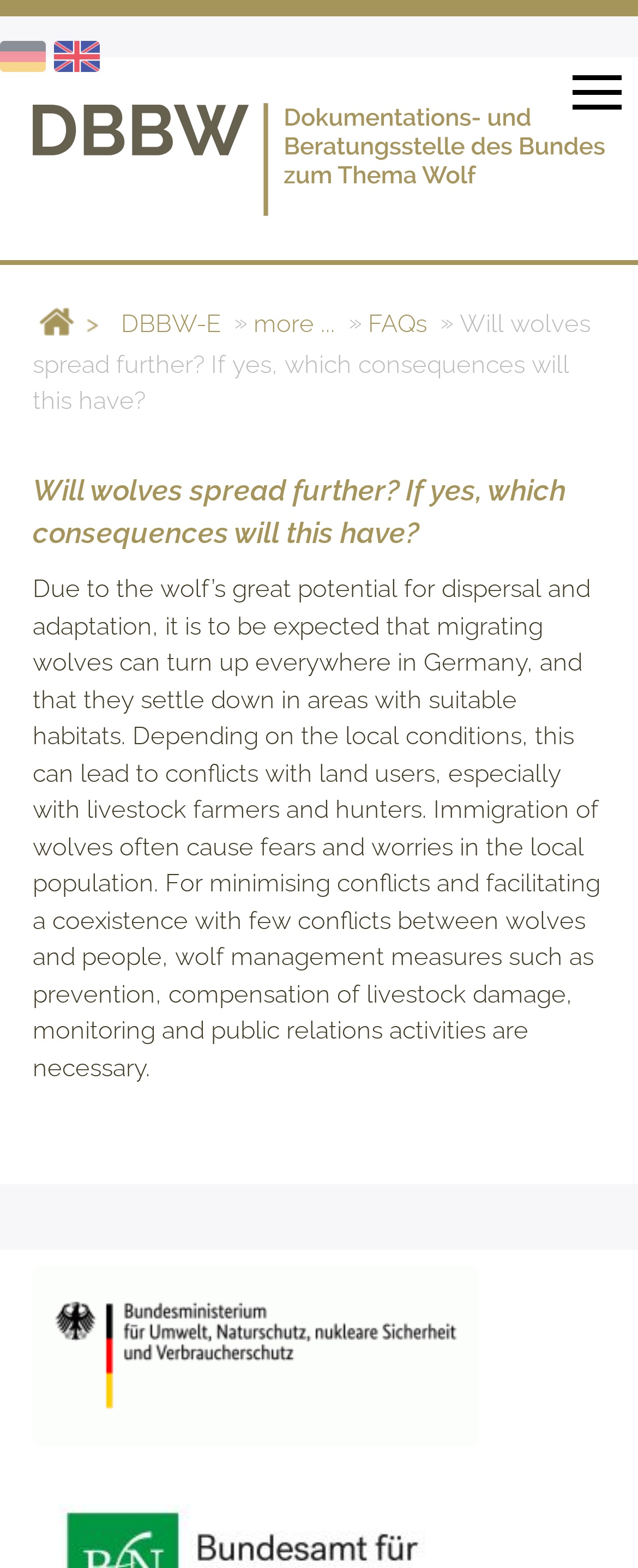Provide the bounding box coordinates of the HTML element described as: "title="English"". The bounding box coordinates should be four float numbers between 0 and 1, i.e., [left, top, right, bottom].

[0.085, 0.024, 0.156, 0.045]